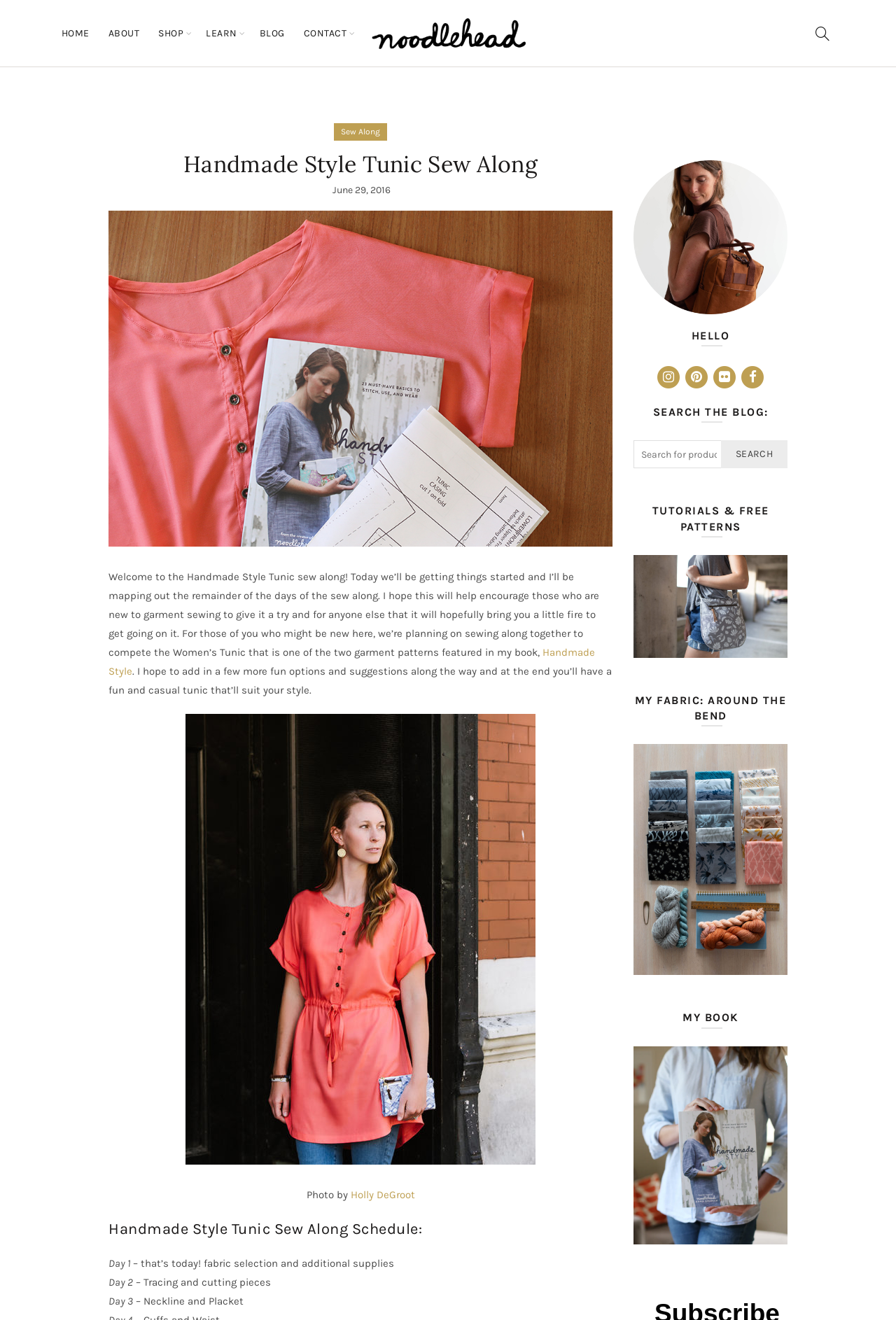Please give a short response to the question using one word or a phrase:
What is the date of the sew along post?

June 29, 2016